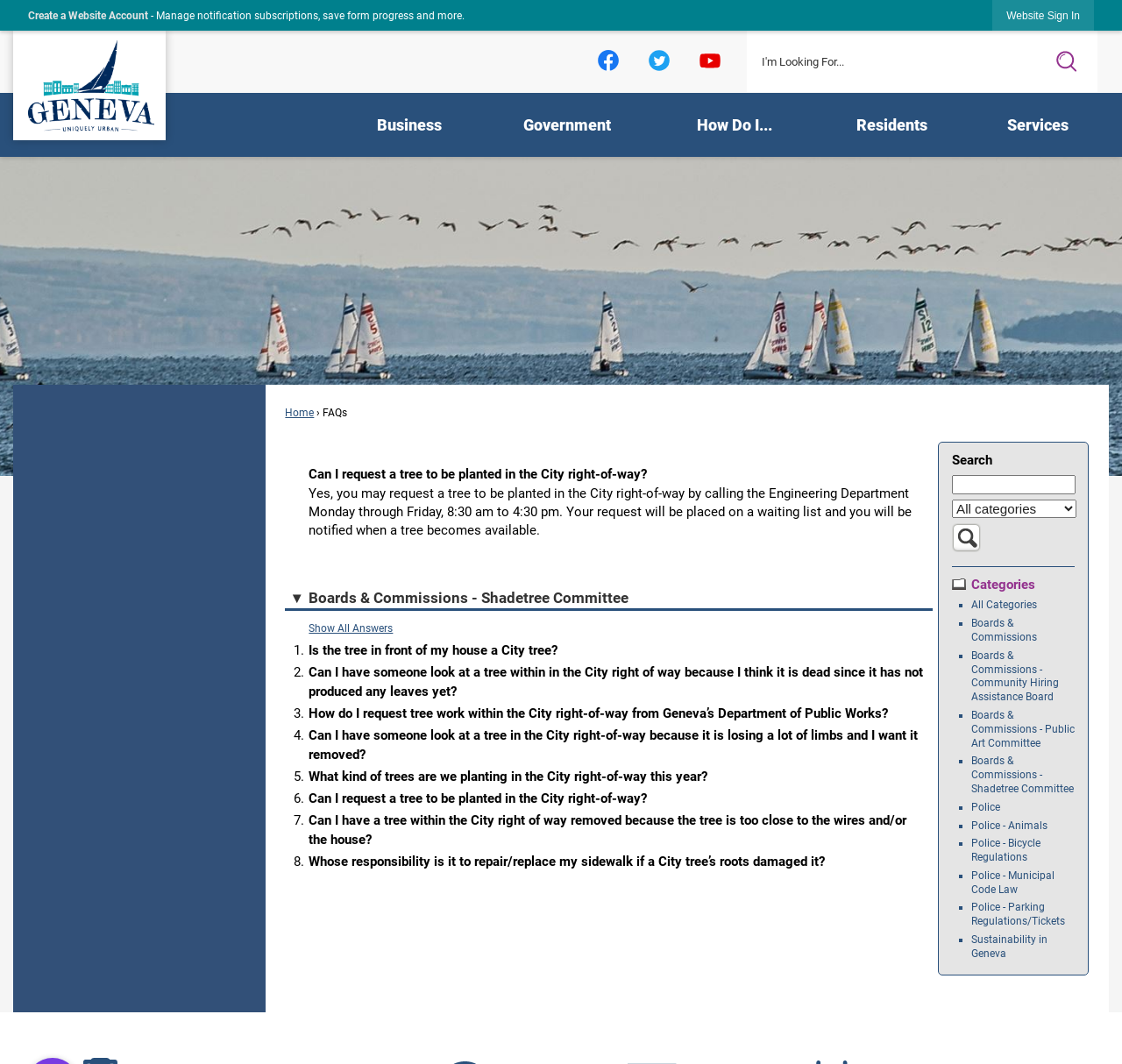Provide the bounding box coordinates of the HTML element described by the text: "All Categories". The coordinates should be in the format [left, top, right, bottom] with values between 0 and 1.

[0.866, 0.563, 0.924, 0.574]